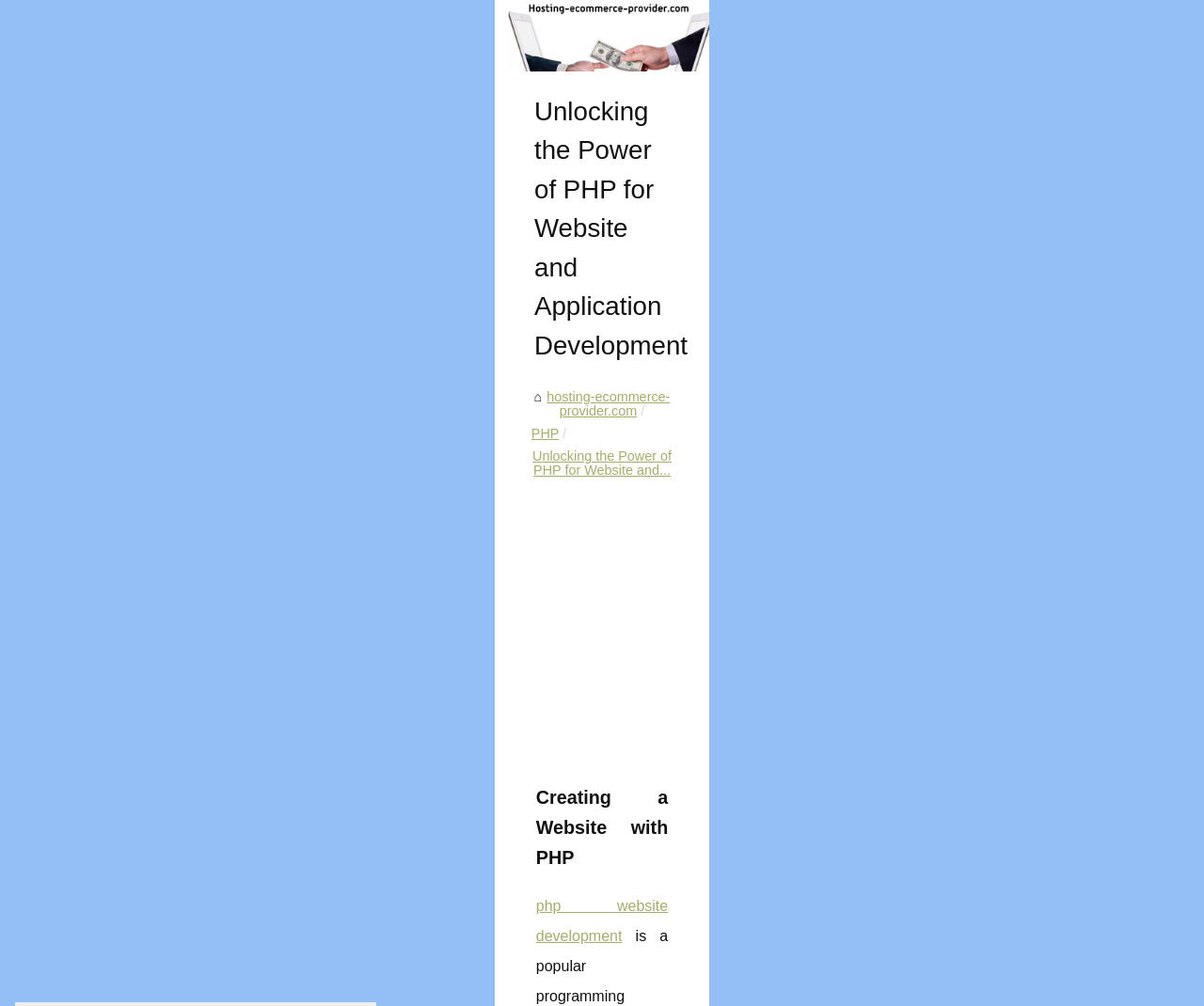Provide a one-word or brief phrase answer to the question:
What is the purpose of the iframe elements on the webpage?

Display advertisements